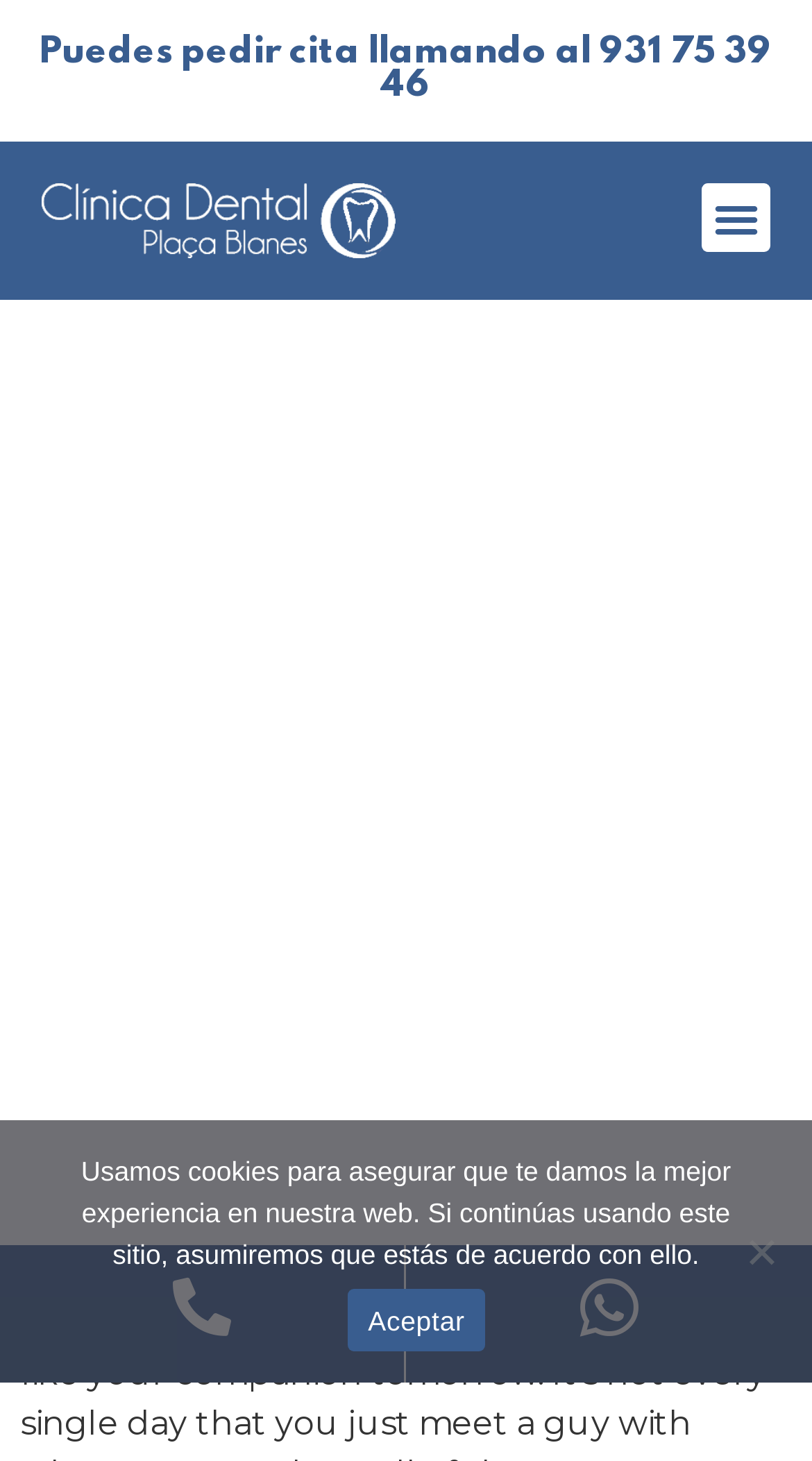For the given element description Menú, determine the bounding box coordinates of the UI element. The coordinates should follow the format (top-left x, top-left y, bottom-right x, bottom-right y) and be within the range of 0 to 1.

[0.864, 0.125, 0.949, 0.172]